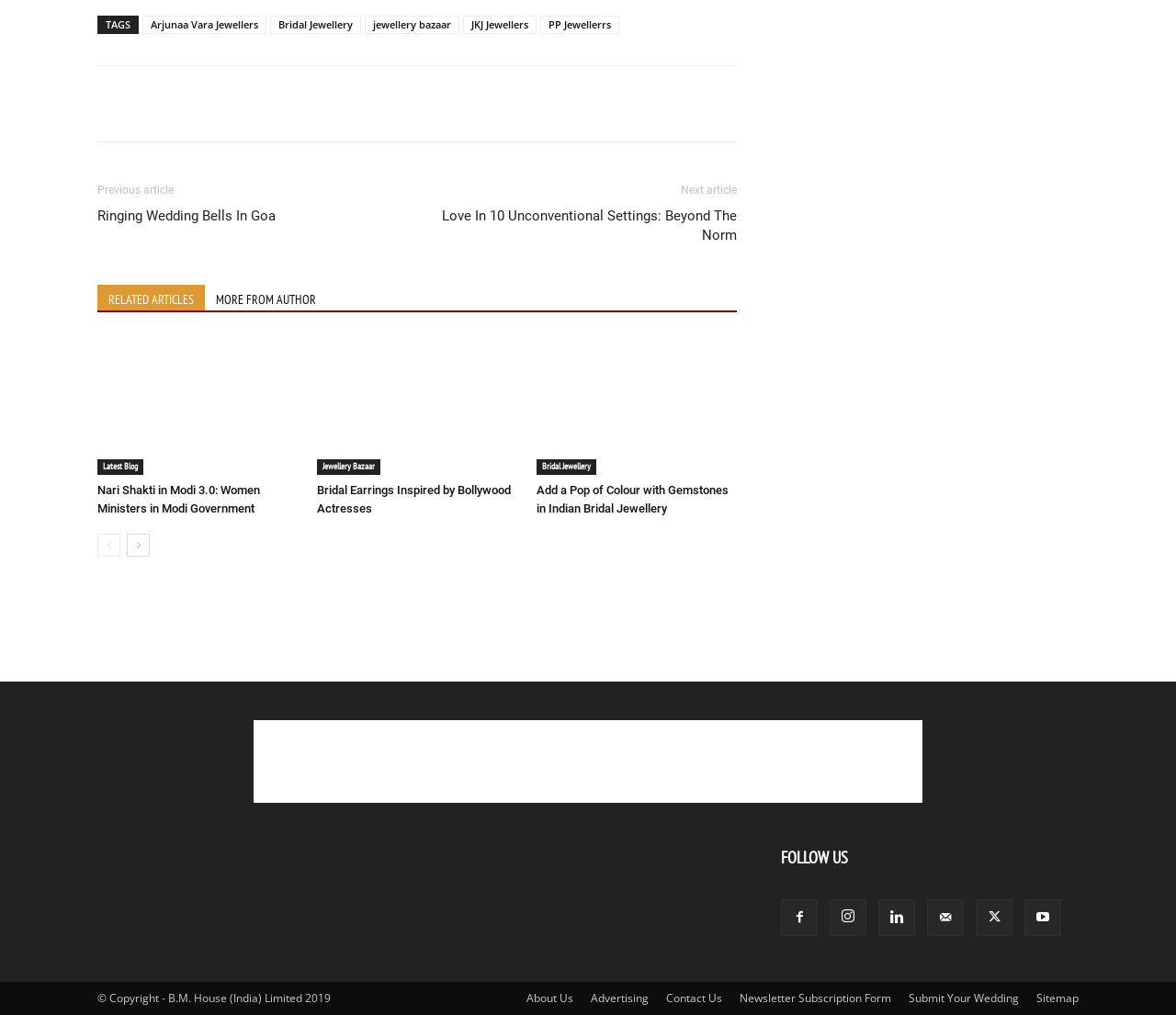What is the category of the article 'Ringing Wedding Bells In Goa'?
Using the image, provide a concise answer in one word or a short phrase.

Wedding